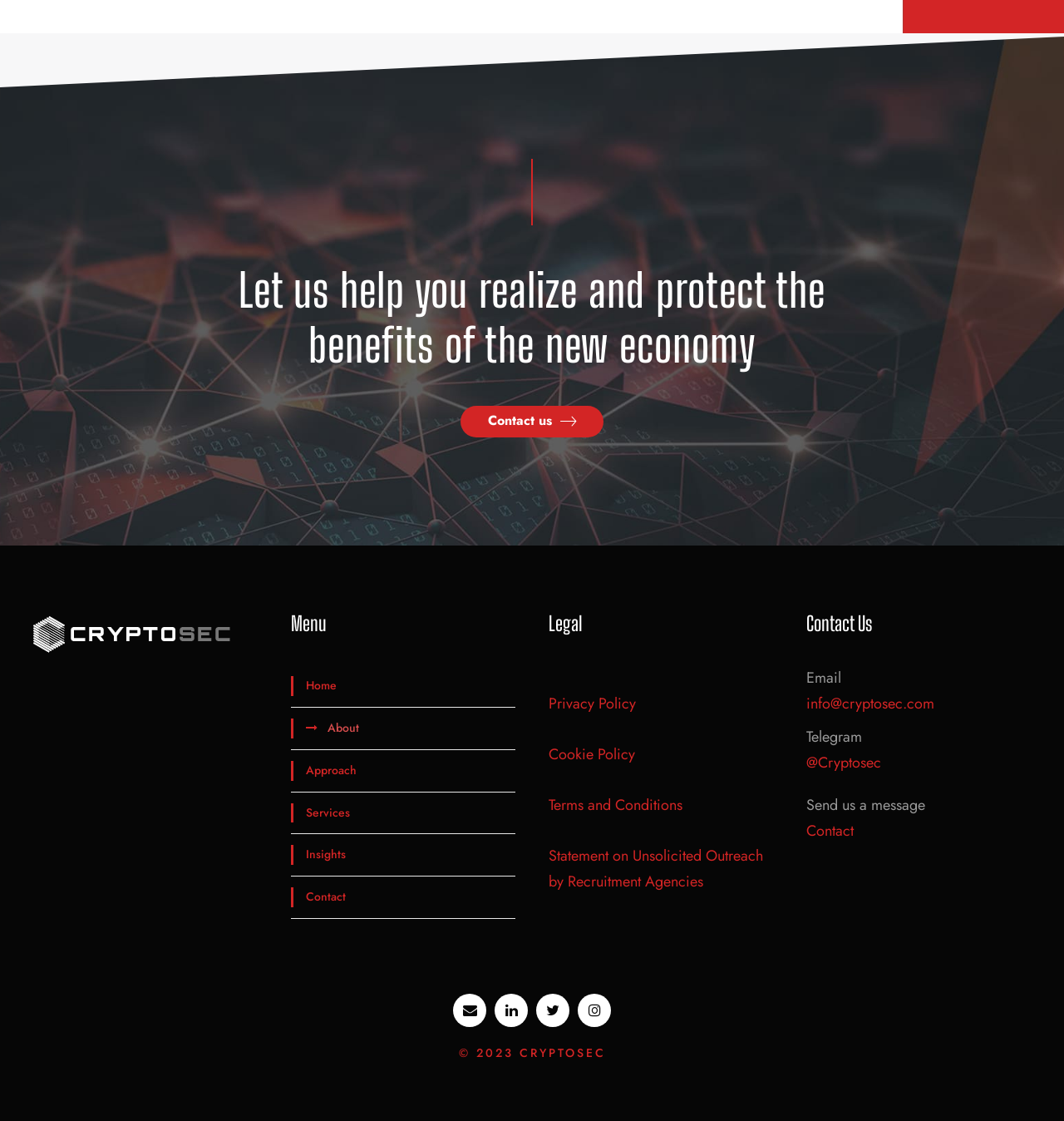Please find the bounding box coordinates for the clickable element needed to perform this instruction: "Open Telegram".

[0.758, 0.671, 0.828, 0.69]